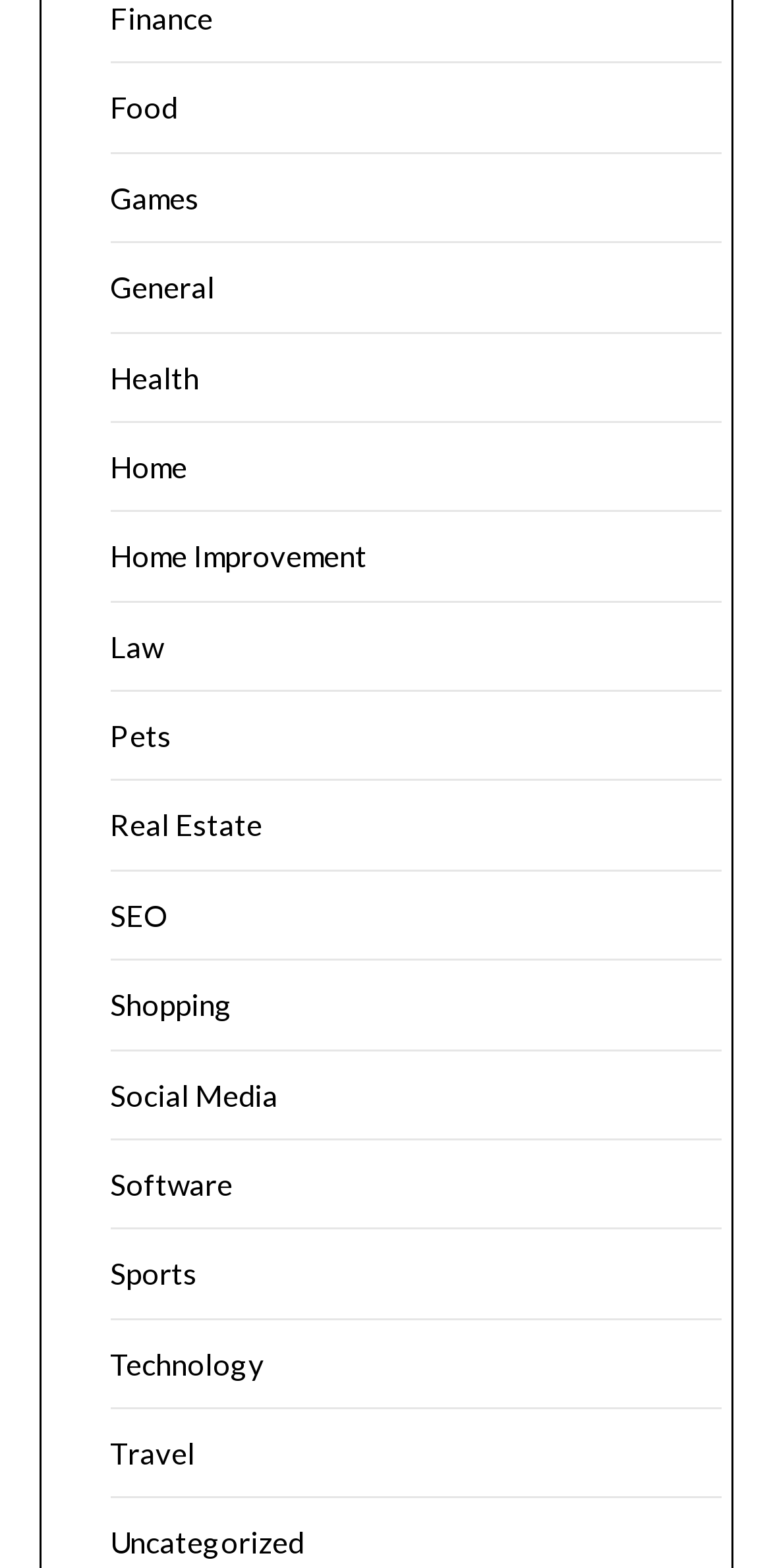Using the given element description, provide the bounding box coordinates (top-left x, top-left y, bottom-right x, bottom-right y) for the corresponding UI element in the screenshot: Sports

[0.142, 0.801, 0.255, 0.823]